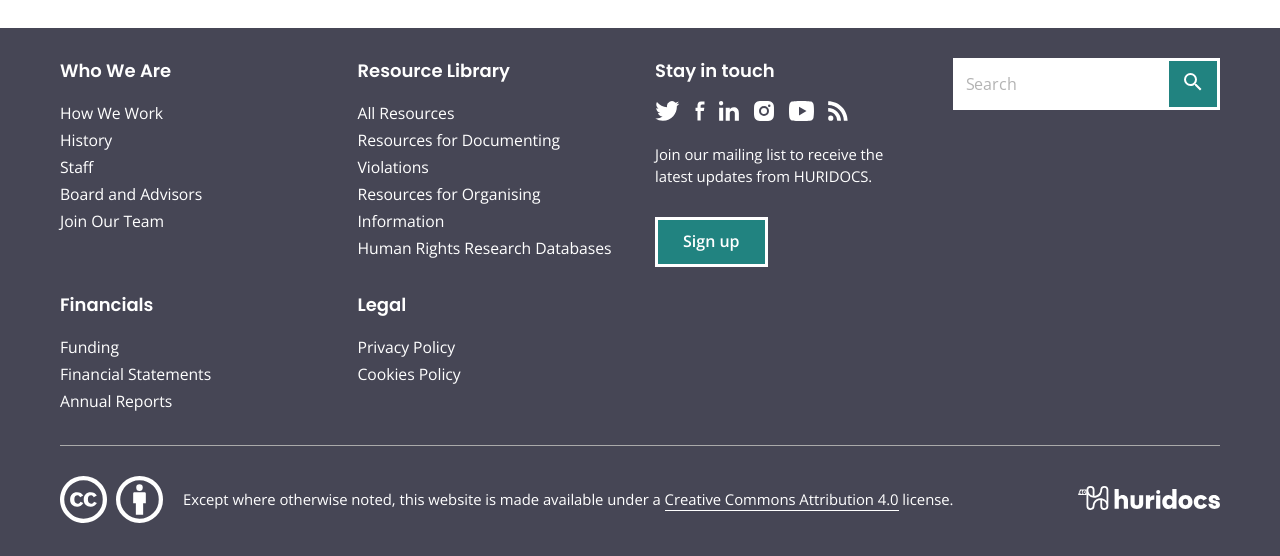How many social media links are there?
Based on the visual, give a brief answer using one word or a short phrase.

5